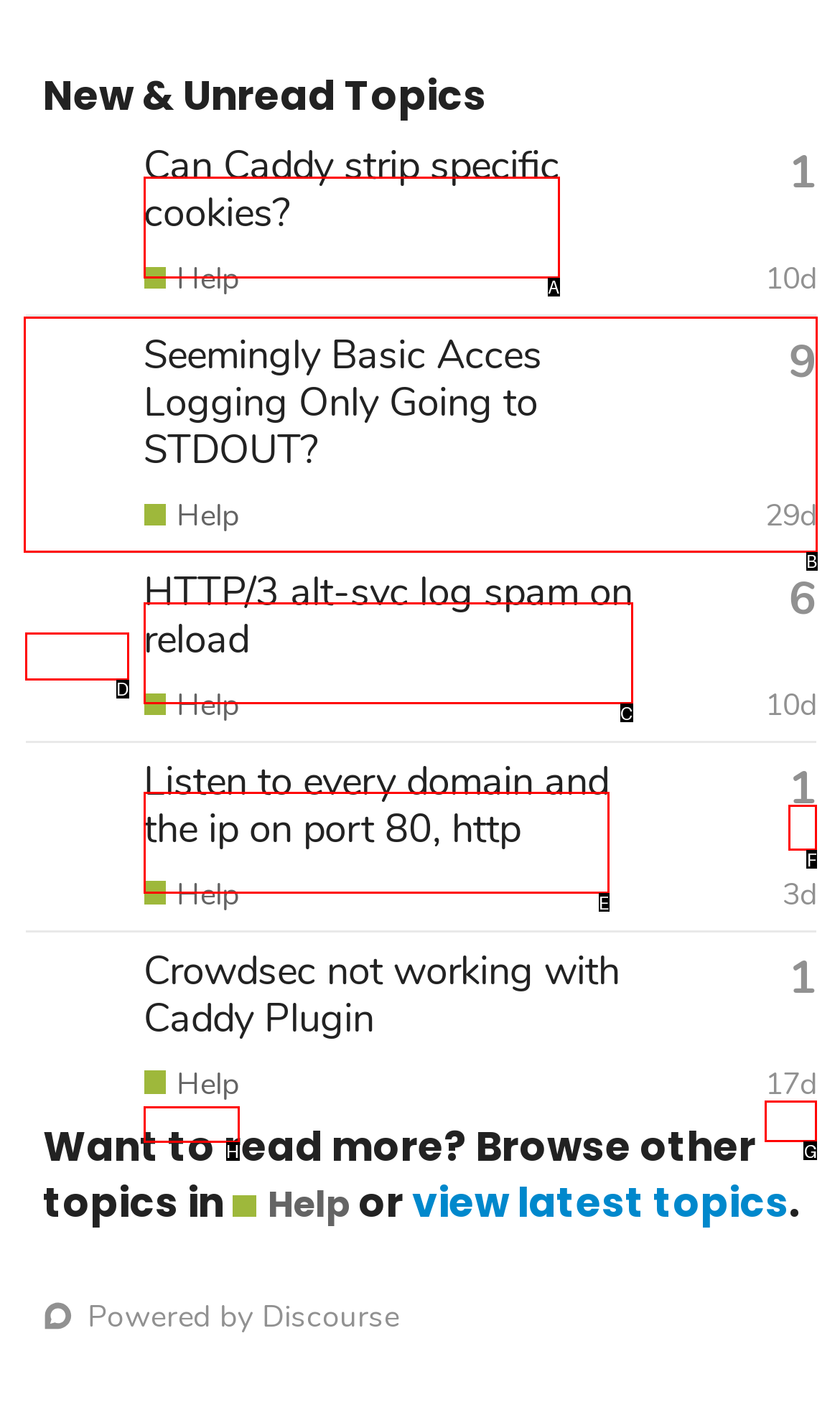Select the correct option from the given choices to perform this task: View topic 'Seemingly Basic Acces Logging Only Going to STDOUT?'. Provide the letter of that option.

B